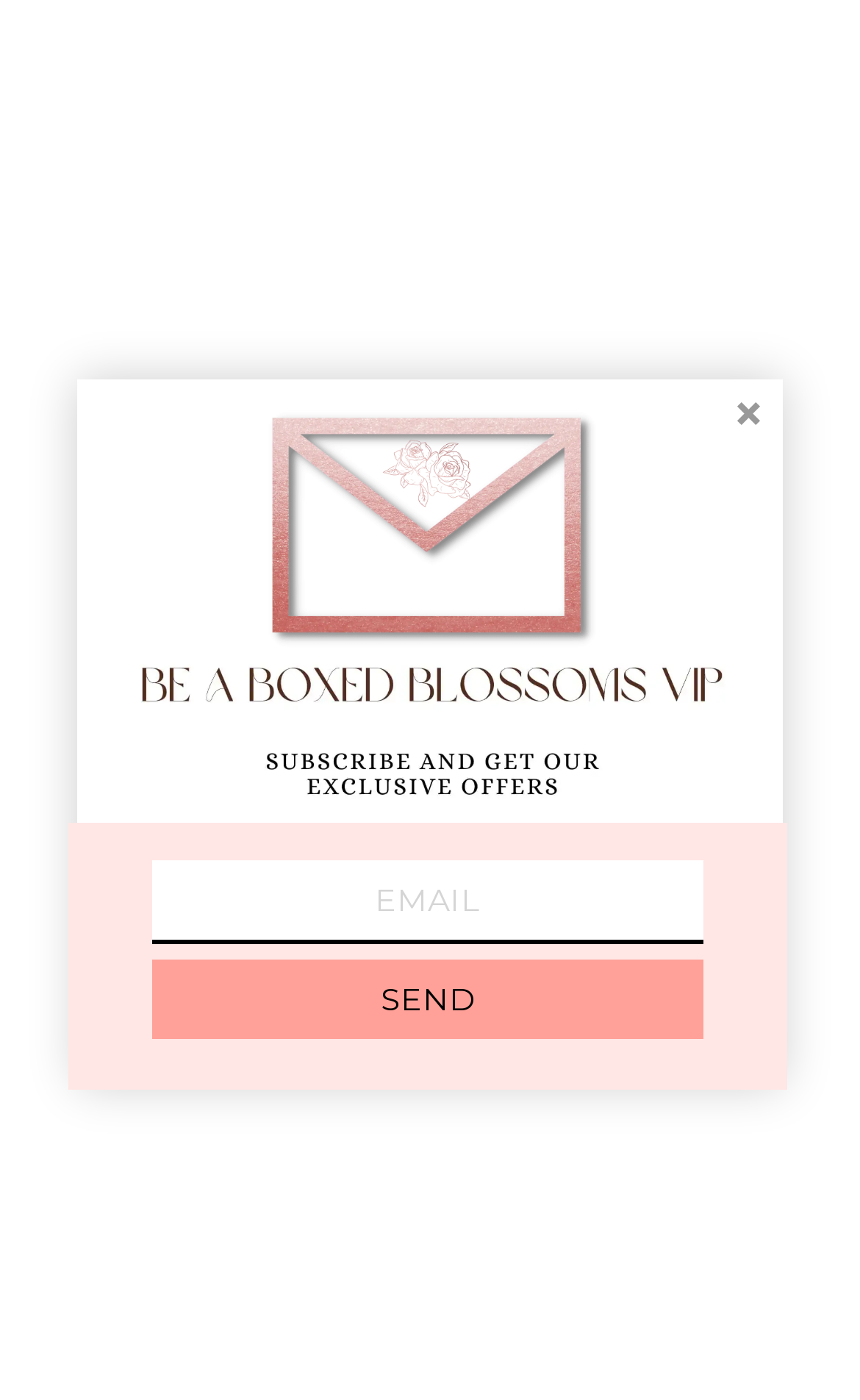Please identify the bounding box coordinates of the element's region that I should click in order to complete the following instruction: "Subscribe for updates". The bounding box coordinates consist of four float numbers between 0 and 1, i.e., [left, top, right, bottom].

[0.628, 0.697, 0.897, 0.766]